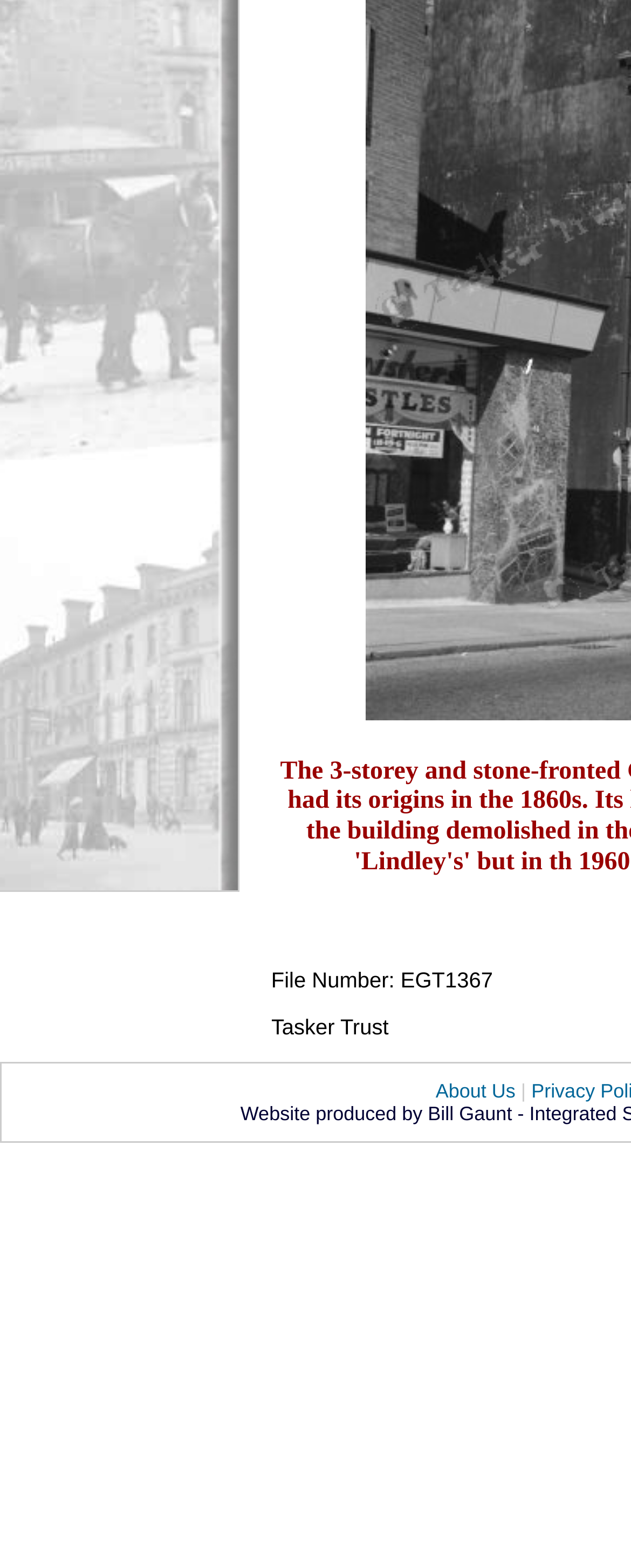Identify the bounding box coordinates for the UI element described as follows: "About Us". Ensure the coordinates are four float numbers between 0 and 1, formatted as [left, top, right, bottom].

[0.69, 0.688, 0.817, 0.703]